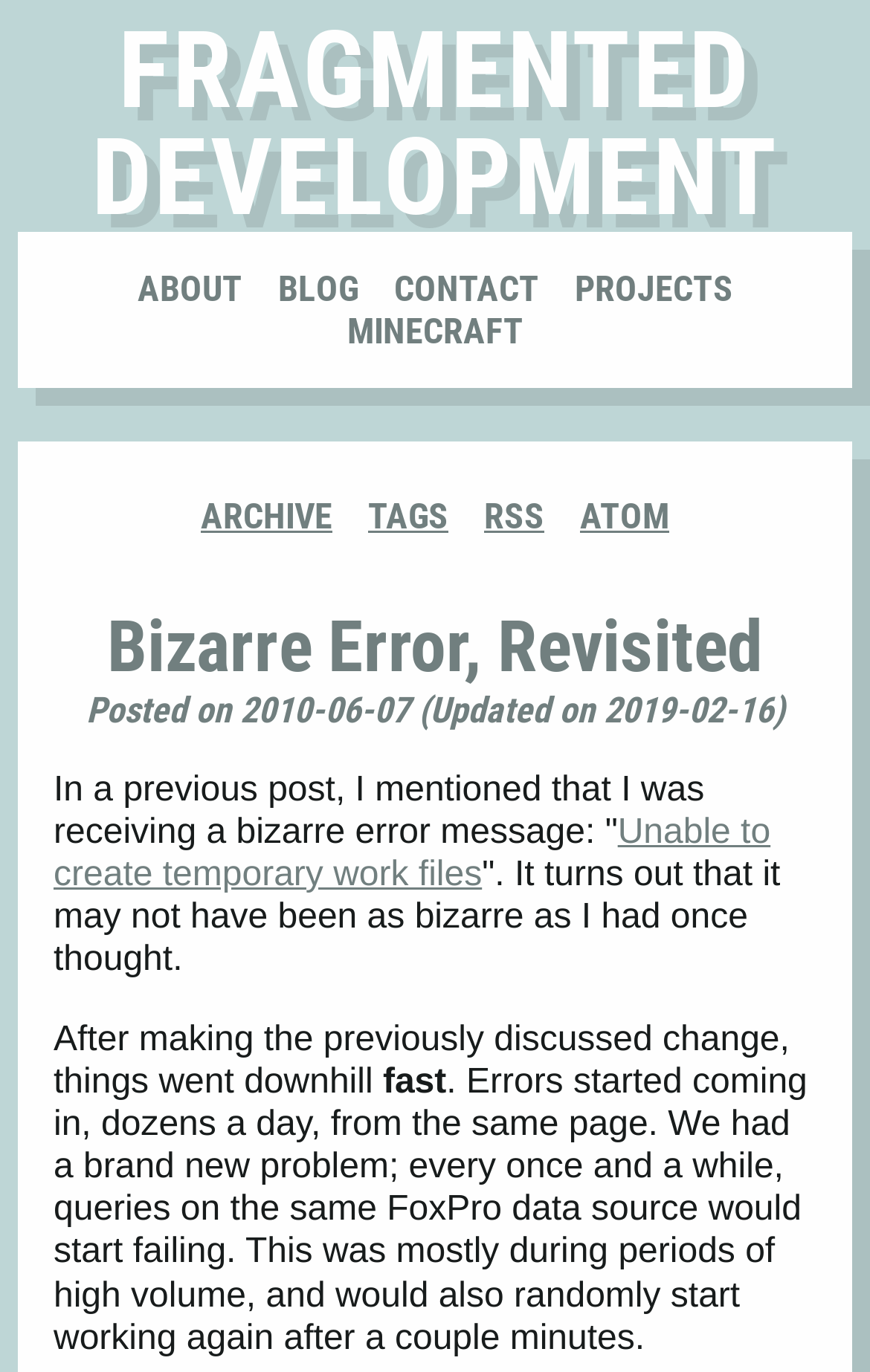Highlight the bounding box coordinates of the element that should be clicked to carry out the following instruction: "Visit the ABOUT page". The coordinates must be given as four float numbers ranging from 0 to 1, i.e., [left, top, right, bottom].

[0.147, 0.189, 0.288, 0.232]